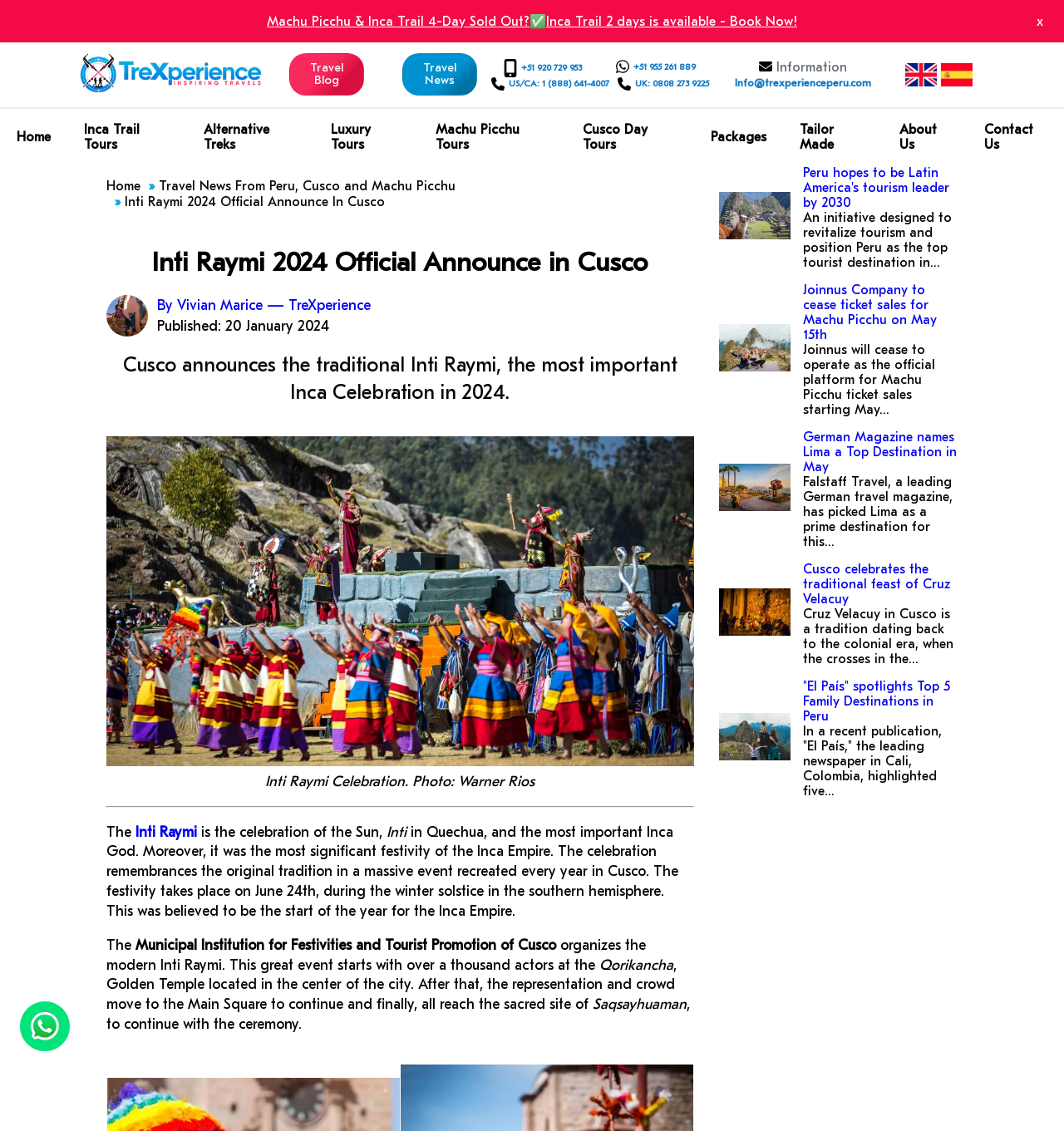By analyzing the image, answer the following question with a detailed response: Who is the author of the article?

The author of the article is mentioned at the top of the webpage, below the main heading, as 'By Vivian Marice — TreXperience'.